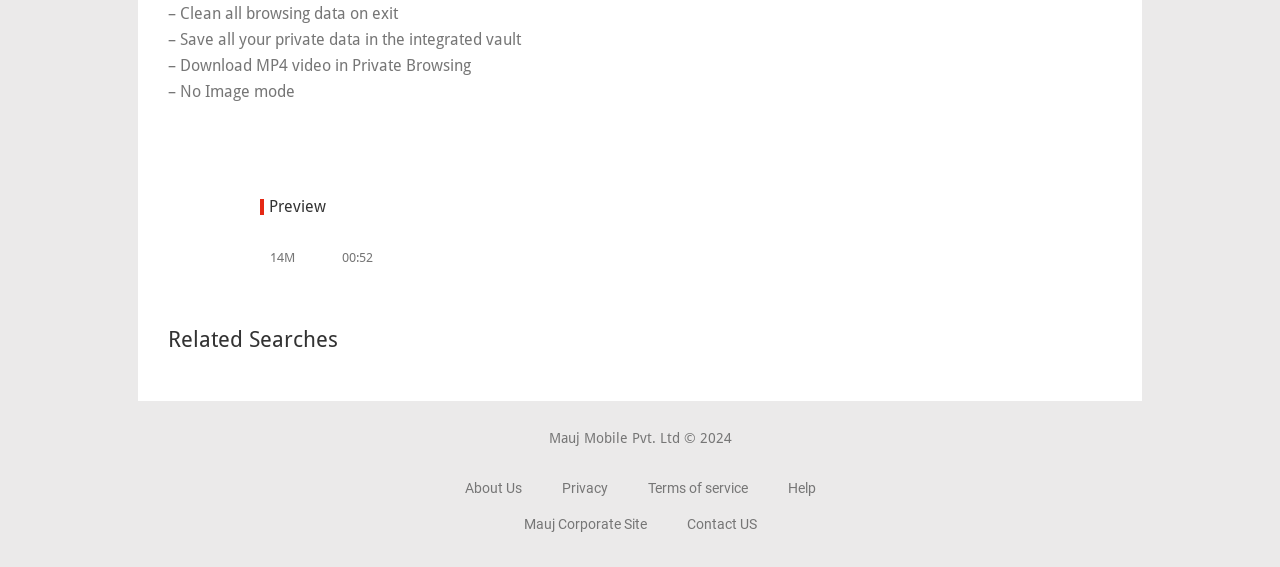Provide the bounding box coordinates for the specified HTML element described in this description: "About Us". The coordinates should be four float numbers ranging from 0 to 1, in the format [left, top, right, bottom].

[0.347, 0.82, 0.423, 0.901]